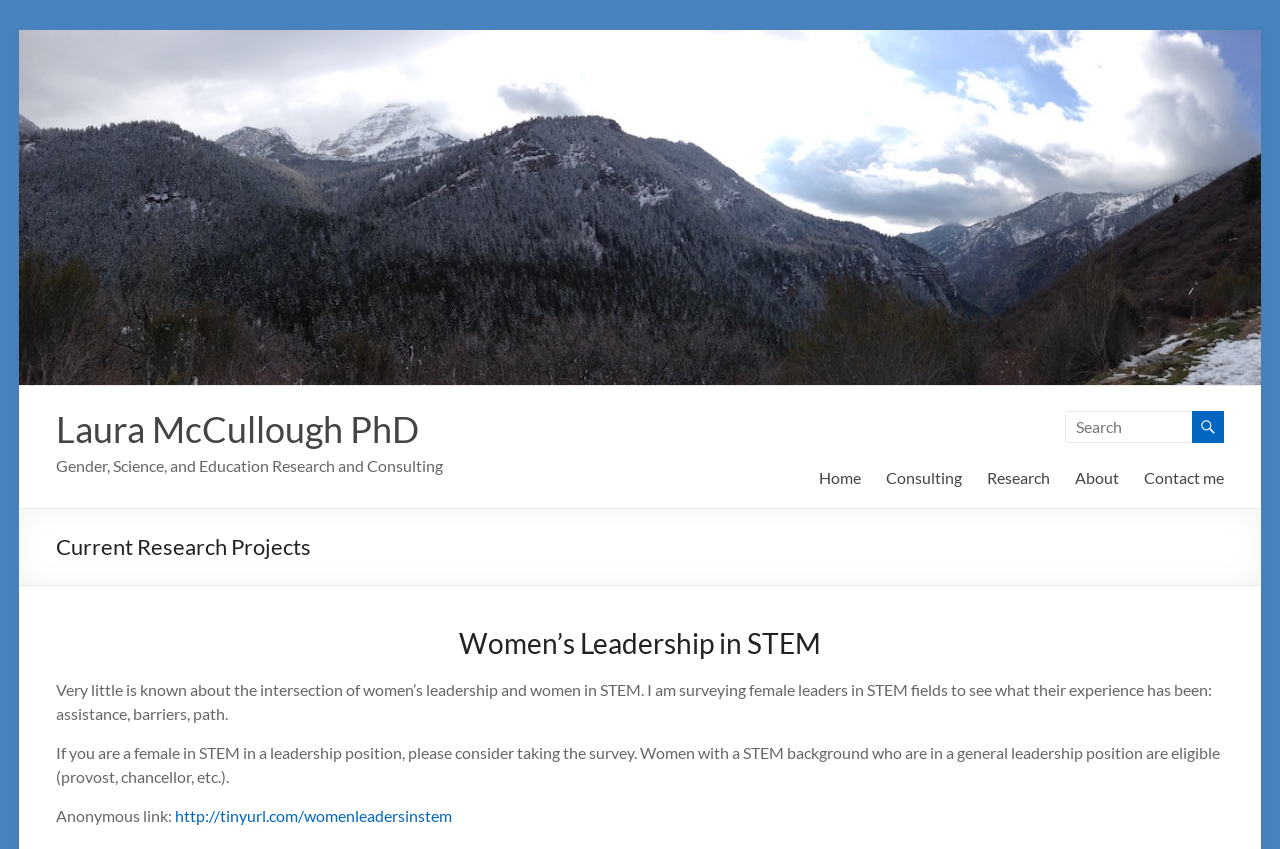Identify the bounding box coordinates for the UI element that matches this description: "Contact me".

[0.893, 0.545, 0.956, 0.58]